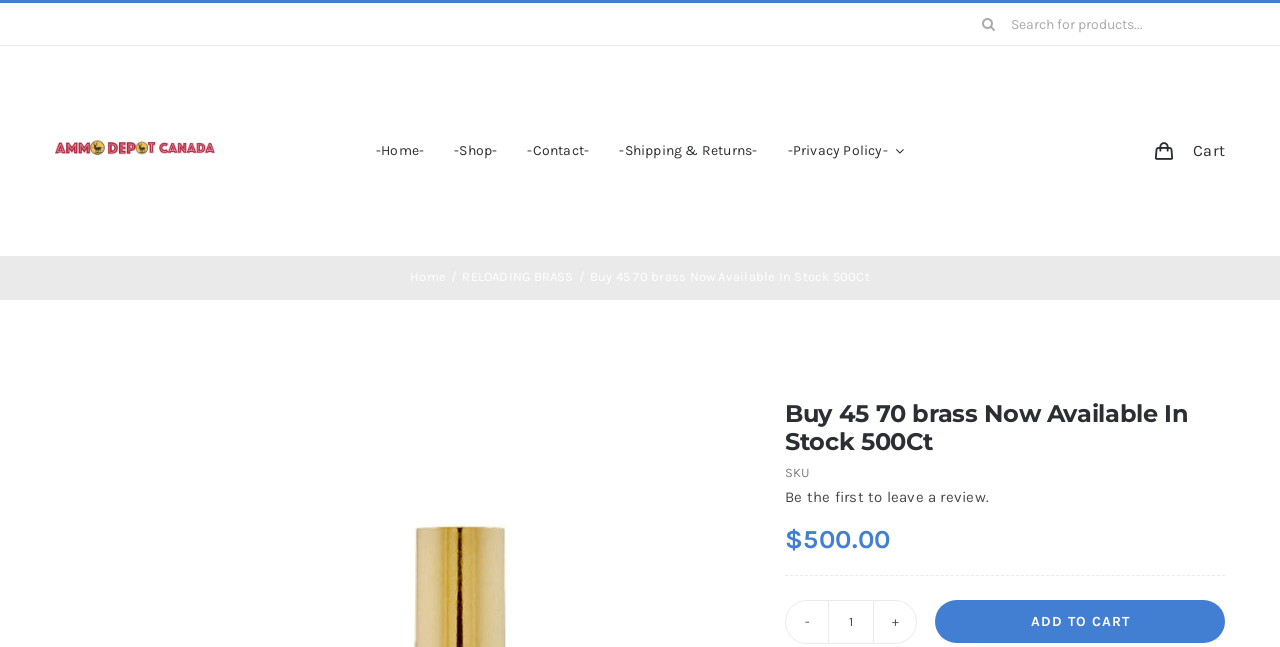Examine the image carefully and respond to the question with a detailed answer: 
What is the function of the '+' and '-' buttons next to the product quantity?

The '+' and '-' buttons next to the product quantity are used to increase or decrease the quantity of products that the user wants to add to the cart. This allows the user to easily adjust the quantity without having to manually enter the number.